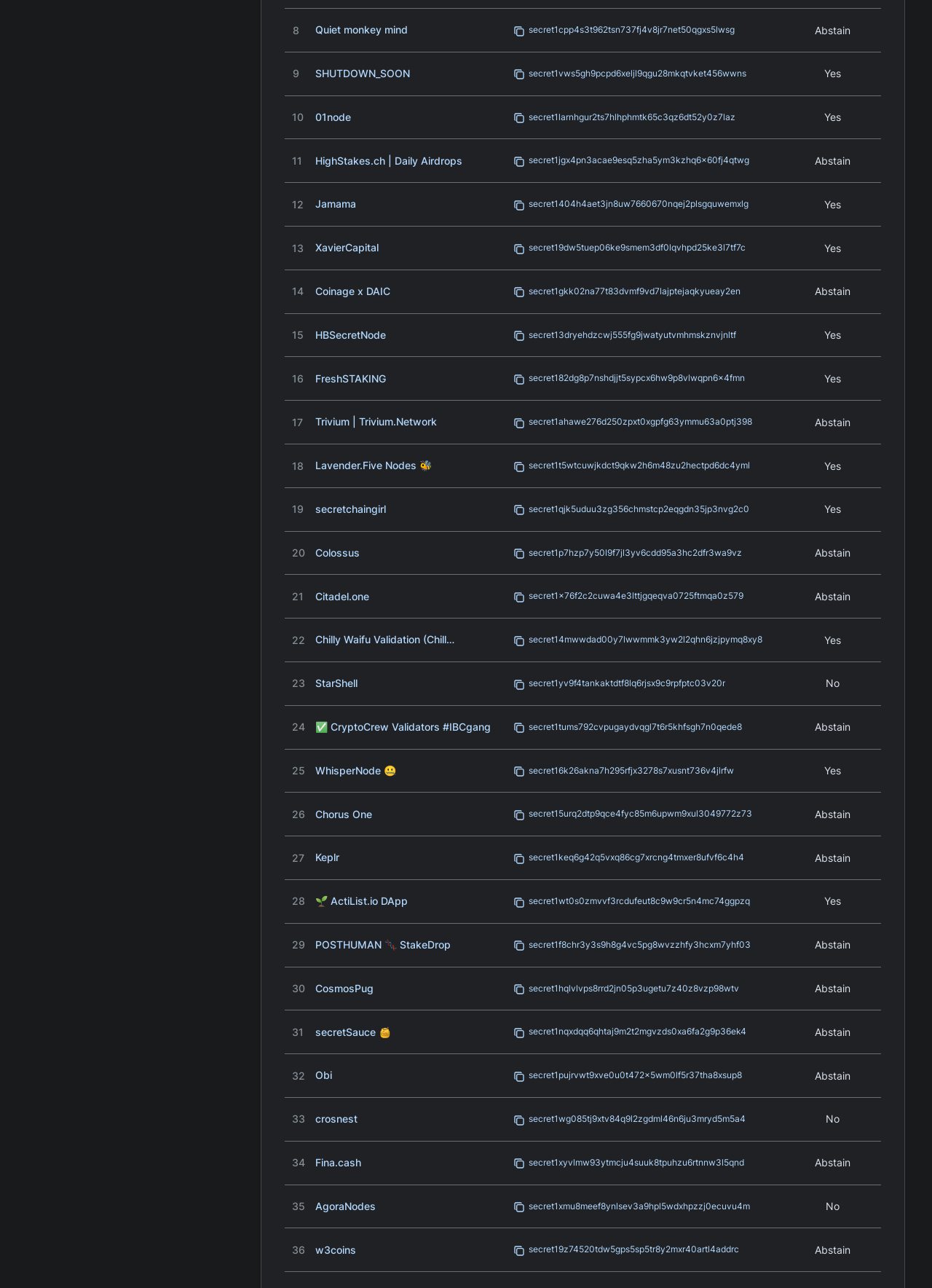Answer the following in one word or a short phrase: 
What is the text of the link in the fifth row?

HighStakes.ch | Daily Airdrops